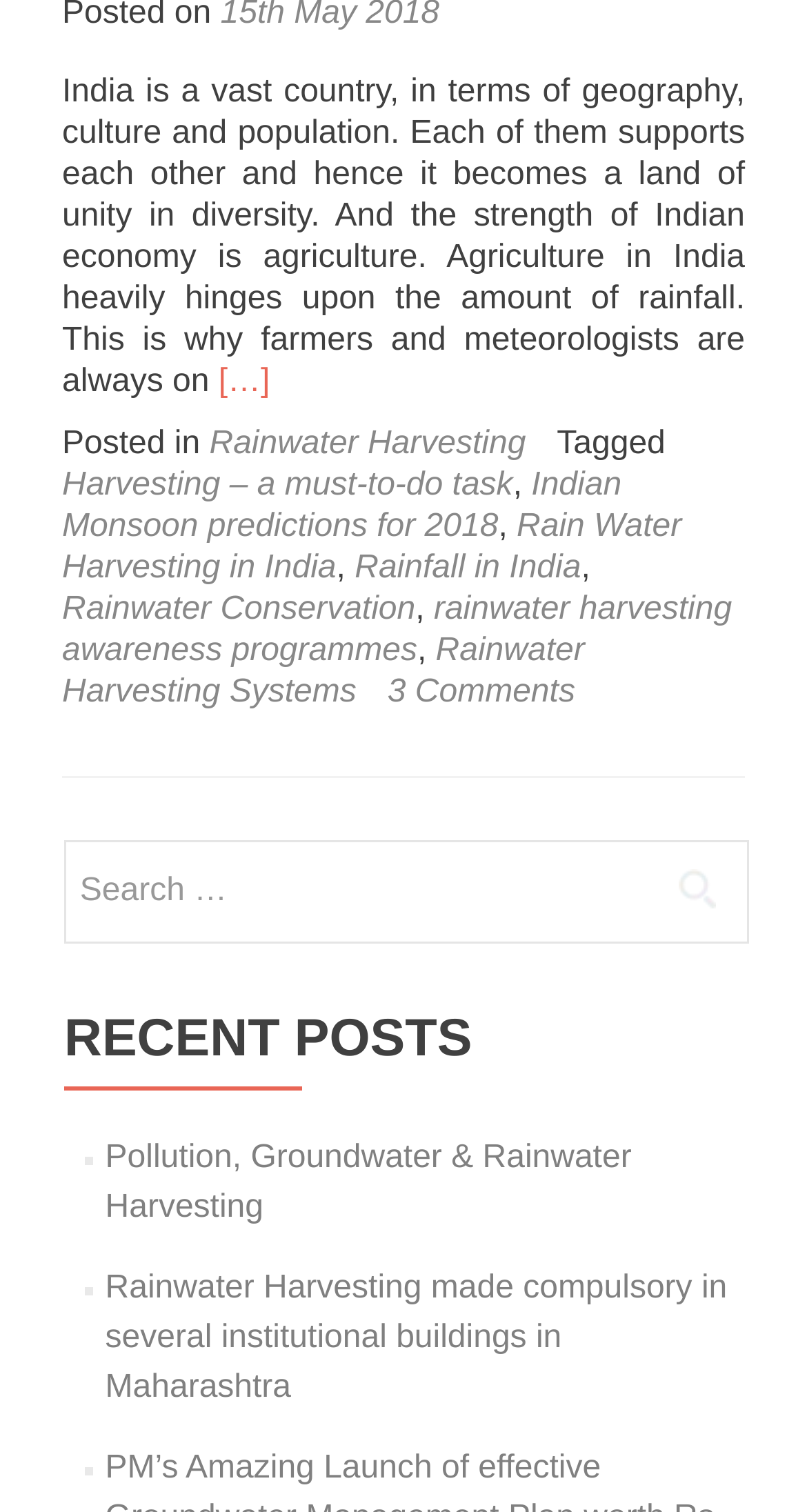Locate the bounding box coordinates of the area where you should click to accomplish the instruction: "View recent post about Pollution, Groundwater & Rainwater Harvesting".

[0.13, 0.754, 0.783, 0.81]